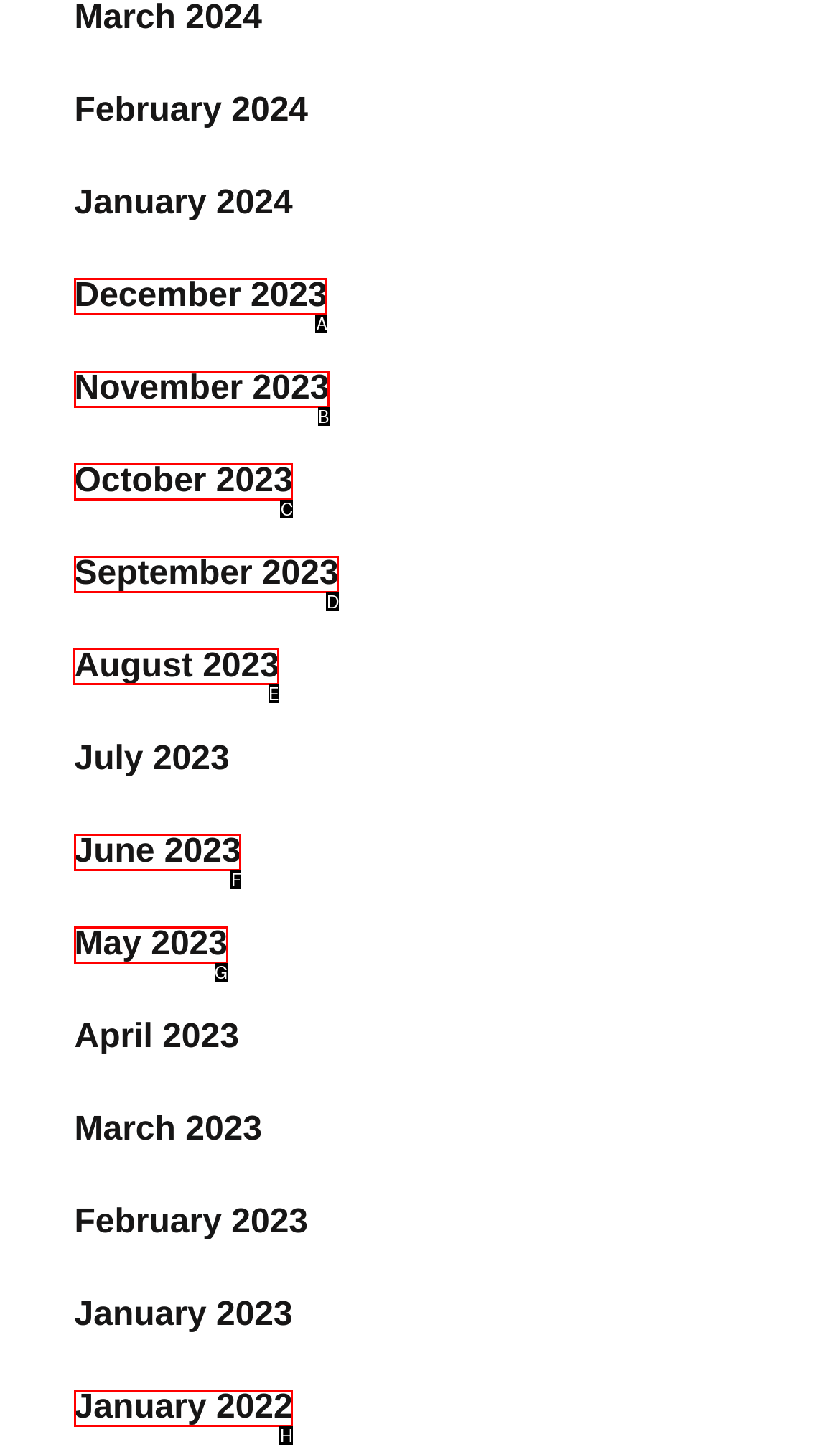Tell me the correct option to click for this task: browse August 2023
Write down the option's letter from the given choices.

E